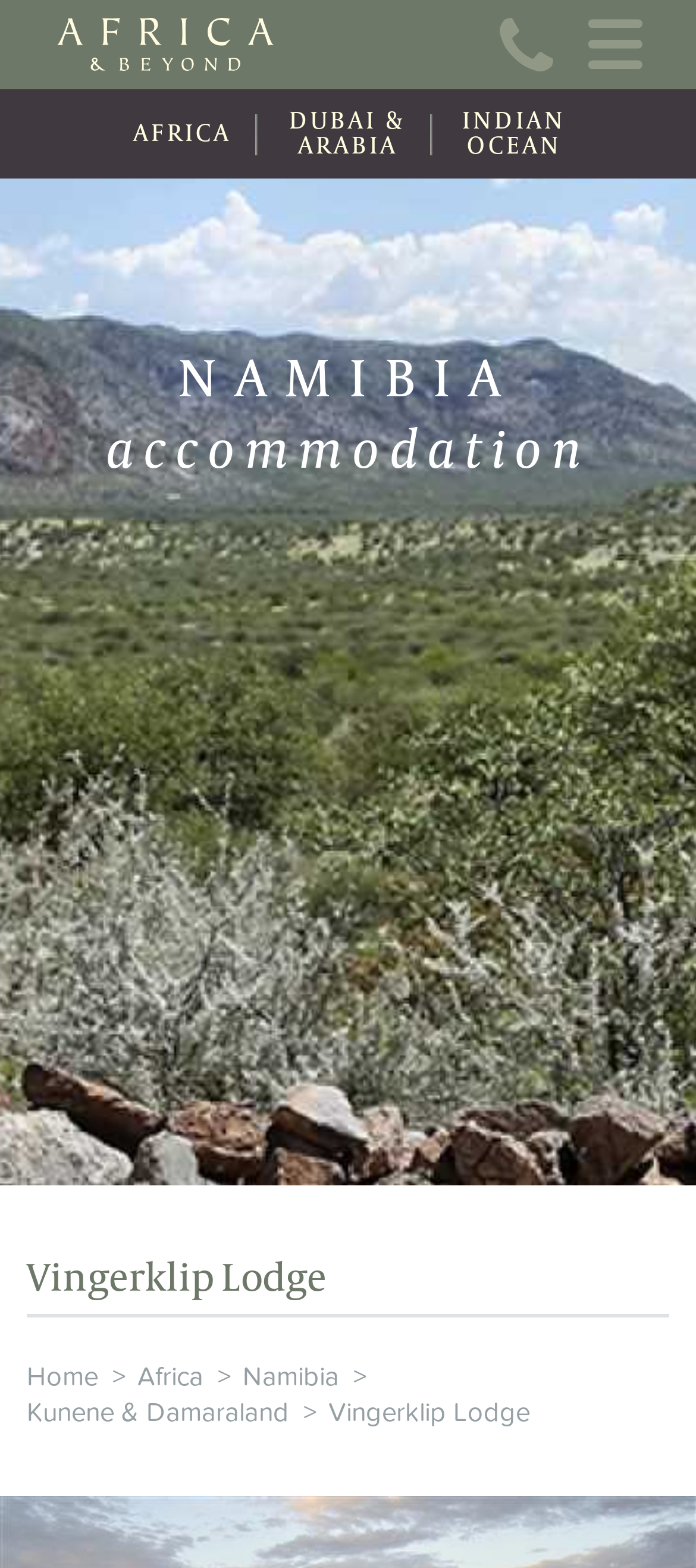Explain in detail what is displayed on the webpage.

The webpage is about Vingerklip Lodge, a luxury lodge accommodation in Namibia. At the top, there is a navigation menu with seven links: Home, About Us, Online Brochure, Travel Information, Contact, News, and Wishlist. Below the navigation menu, there is a prominent link "Travel Update Covid-19". 

On the left side, there is a logo "Africa and Beyond" with an image, and below it, there are three links: AFRICA, DUBAI & ARABIA, and INDIAN OCEAN. 

The main content of the webpage is divided into two sections. The top section has a heading "NAMIBIA accommodation" and the bottom section has a heading "Vingerklip Lodge". 

At the bottom of the page, there is a secondary navigation menu with links to Home, Africa, Namibia, Kunene & Damaraland, and Vingerklip Lodge.